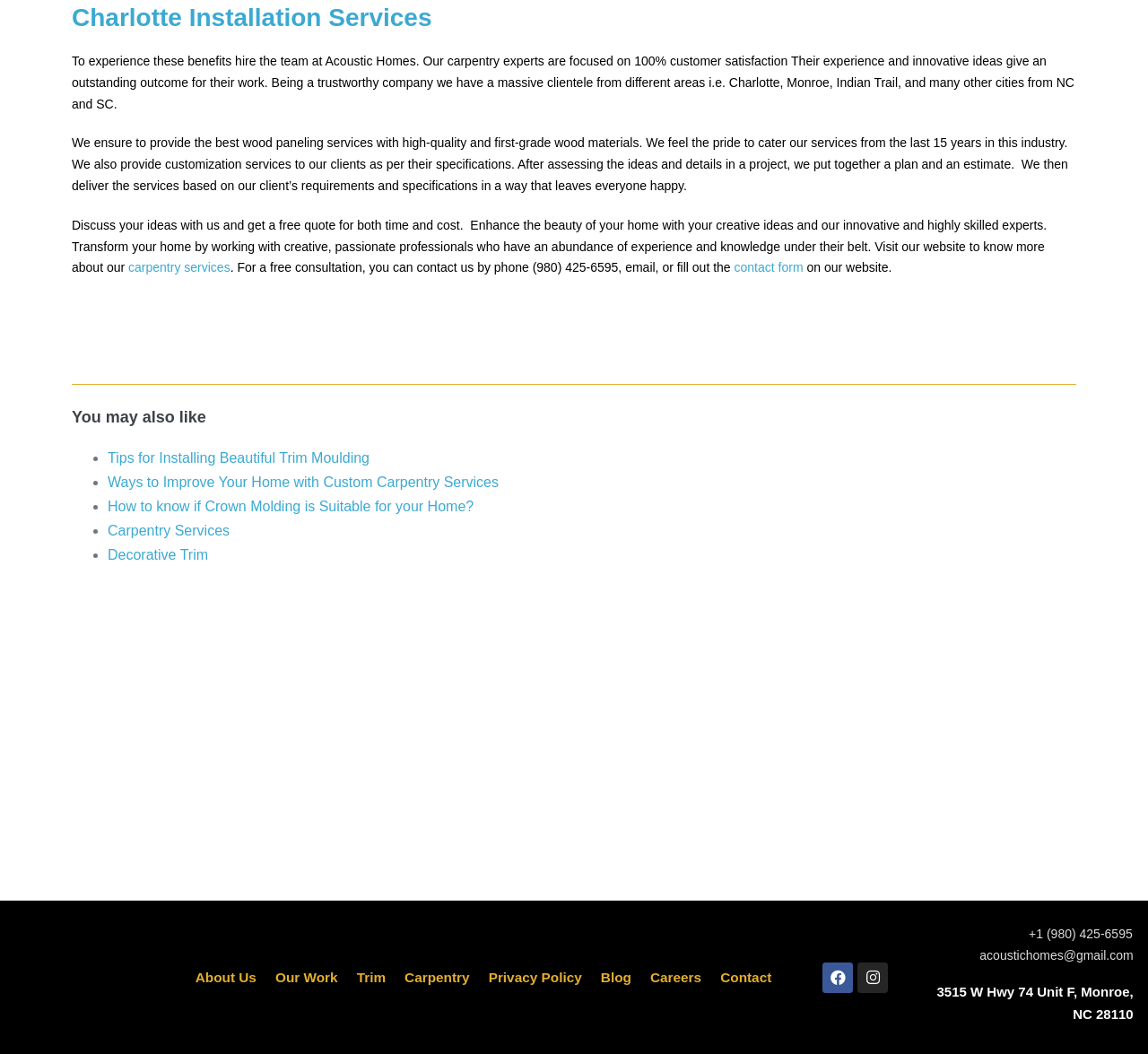Give a concise answer of one word or phrase to the question: 
What is the phone number to contact for a free consultation?

(980) 425-6595